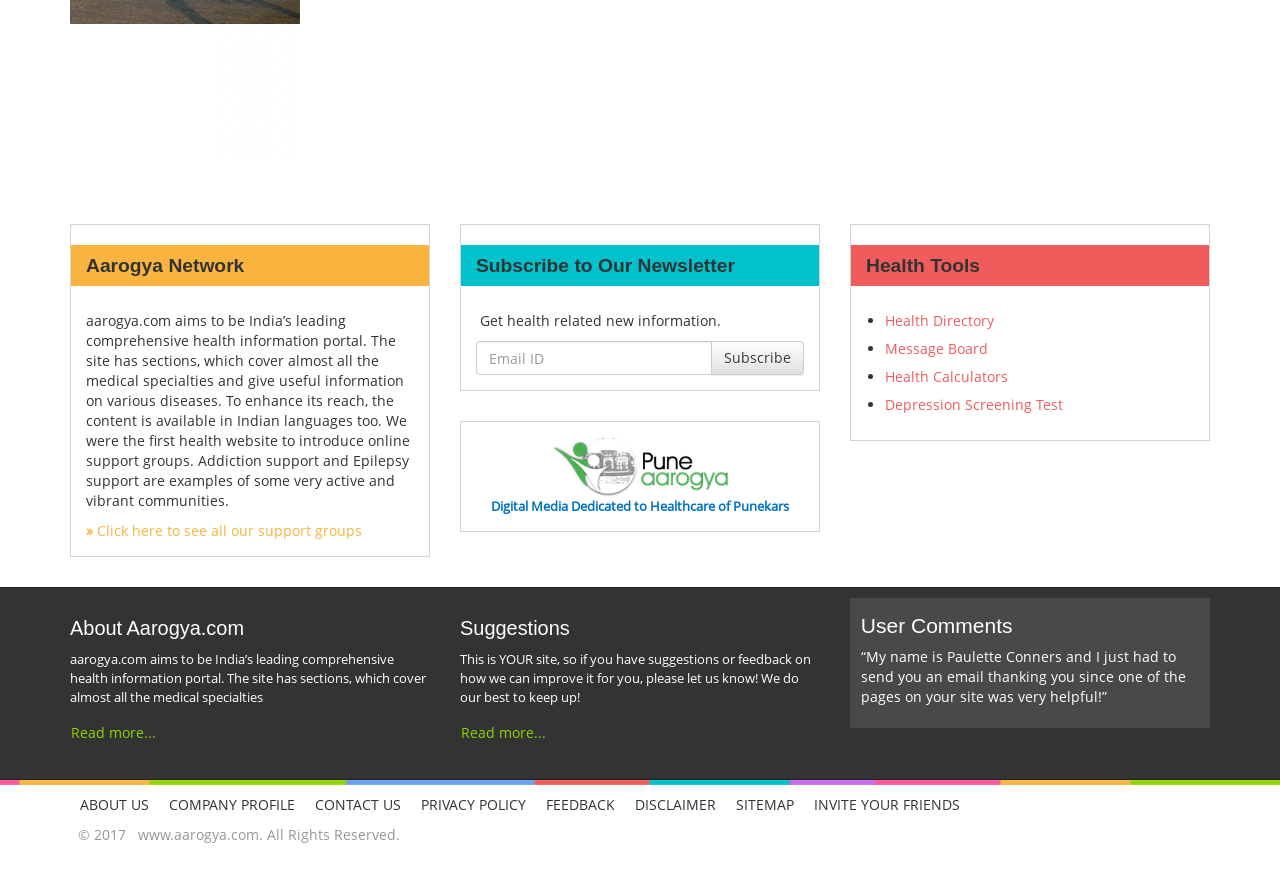Find the bounding box coordinates for the element that must be clicked to complete the instruction: "Subscribe to the newsletter". The coordinates should be four float numbers between 0 and 1, indicated as [left, top, right, bottom].

[0.372, 0.388, 0.628, 0.427]